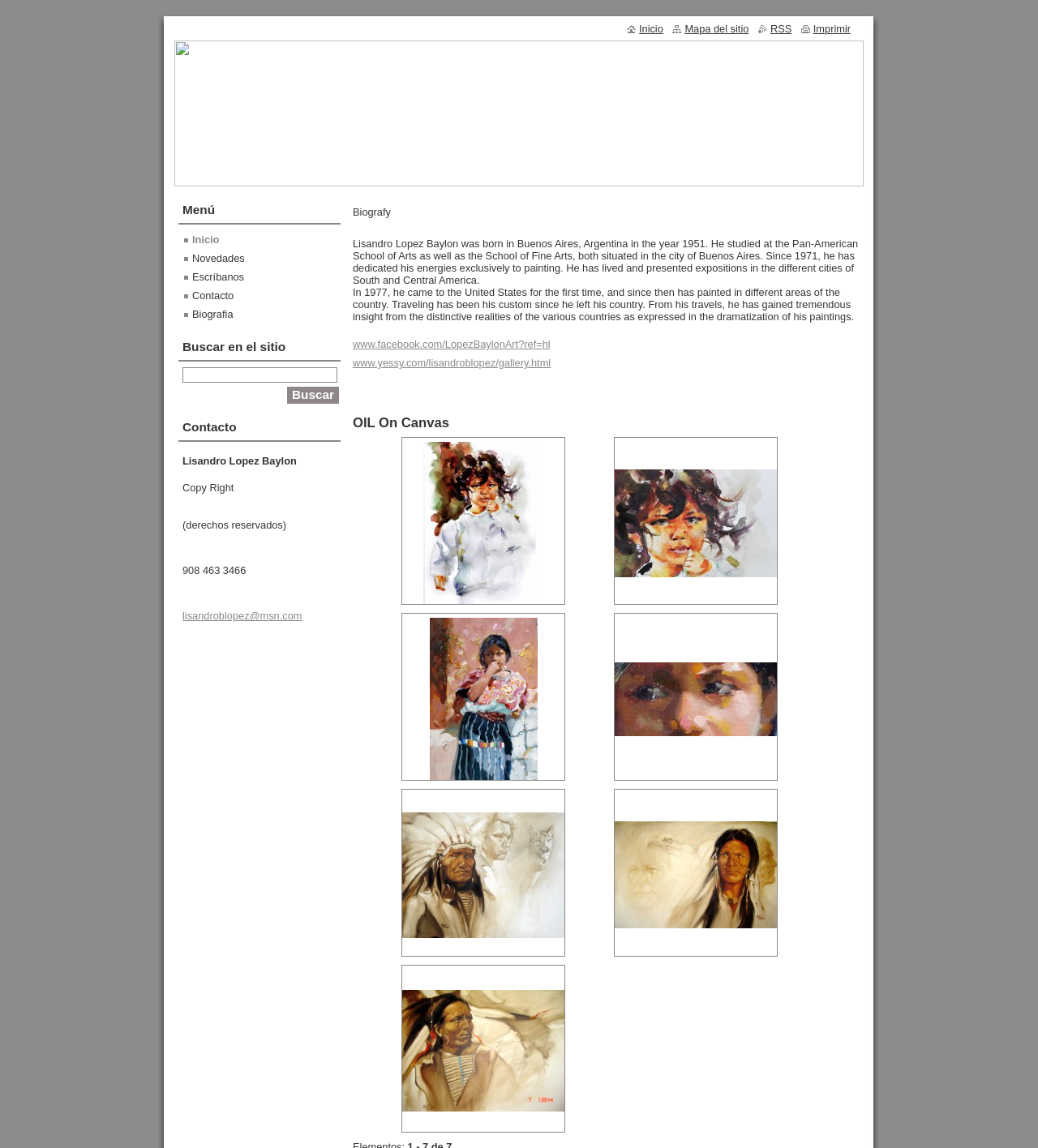What is the artist's name?
Utilize the image to construct a detailed and well-explained answer.

The artist's name is mentioned in the biography section of the webpage, which provides information about his life and career.